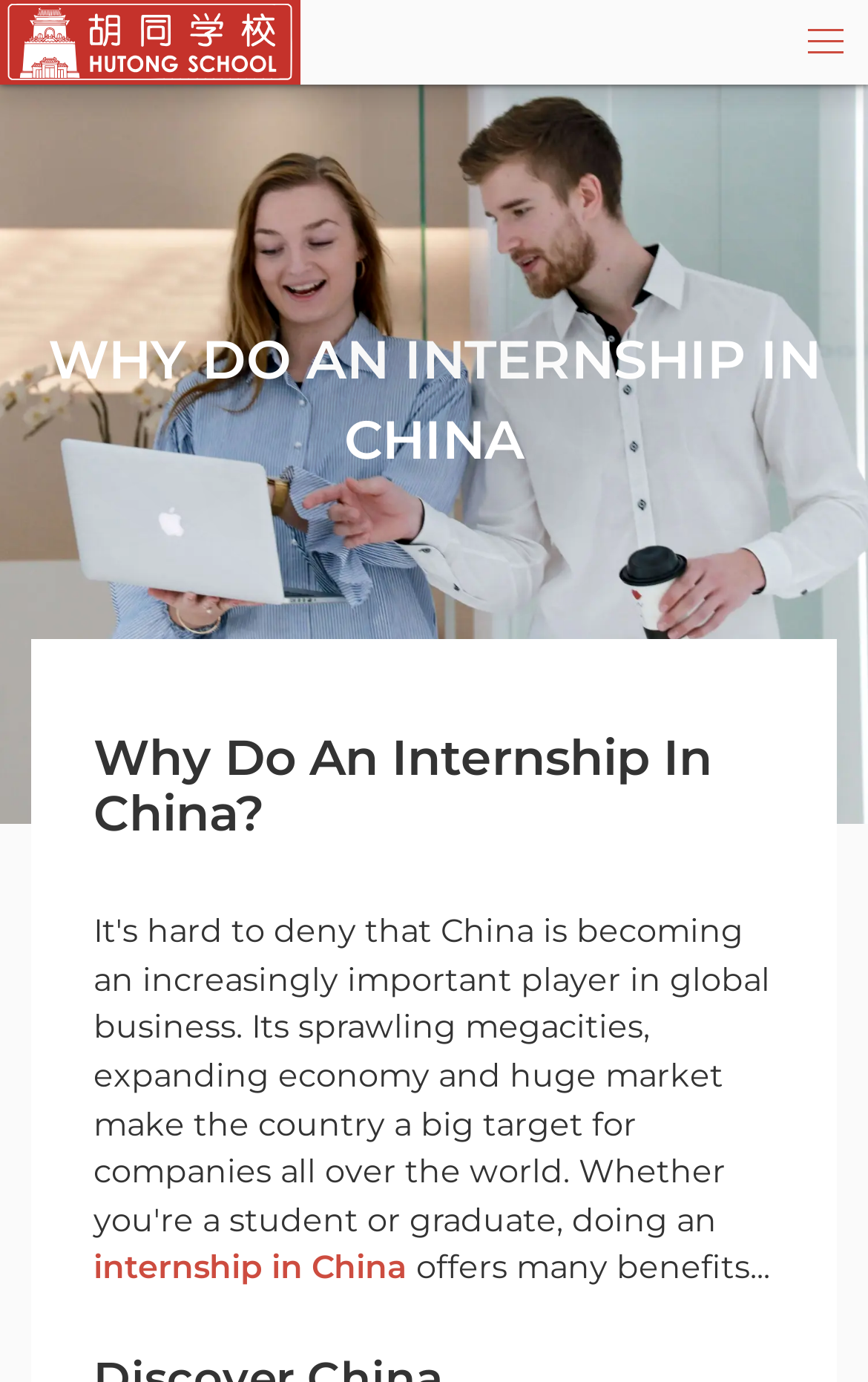Locate the bounding box of the UI element defined by this description: "internship in China". The coordinates should be given as four float numbers between 0 and 1, formatted as [left, top, right, bottom].

[0.108, 0.903, 0.469, 0.932]